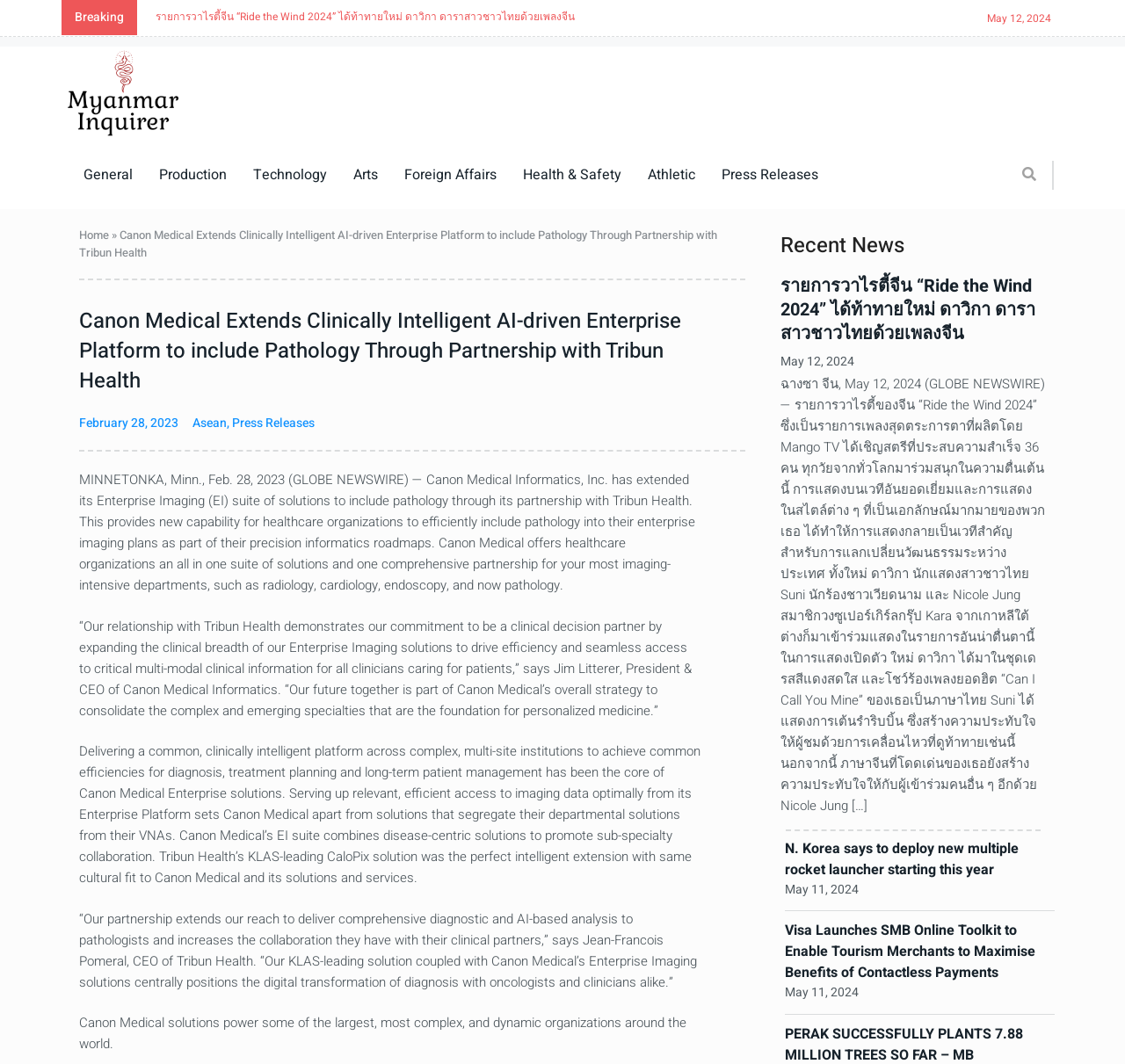What is the date of the Canon Medical Informatics press release?
Please give a detailed and elaborate explanation in response to the question.

I found the answer by looking at the text 'MINNETONKA, Minn., Feb. 28, 2023 (GLOBE NEWSWIRE) — Canon Medical Informatics, Inc. has extended its Enterprise Imaging (EI) suite of solutions...' which is a press release from Canon Medical Informatics, and the date is mentioned at the beginning of the text.